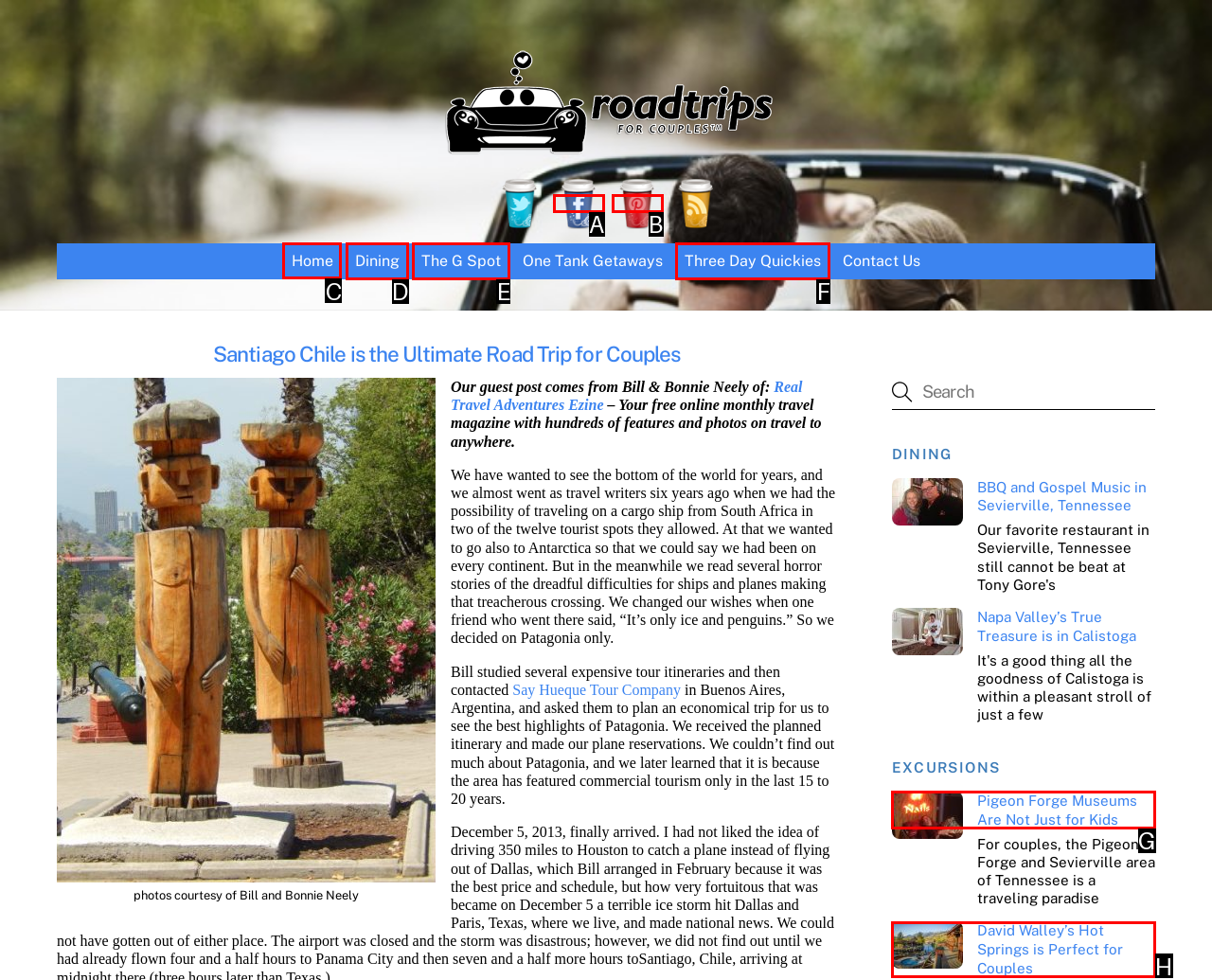What option should you select to complete this task: Click on the 'Home' link? Indicate your answer by providing the letter only.

C